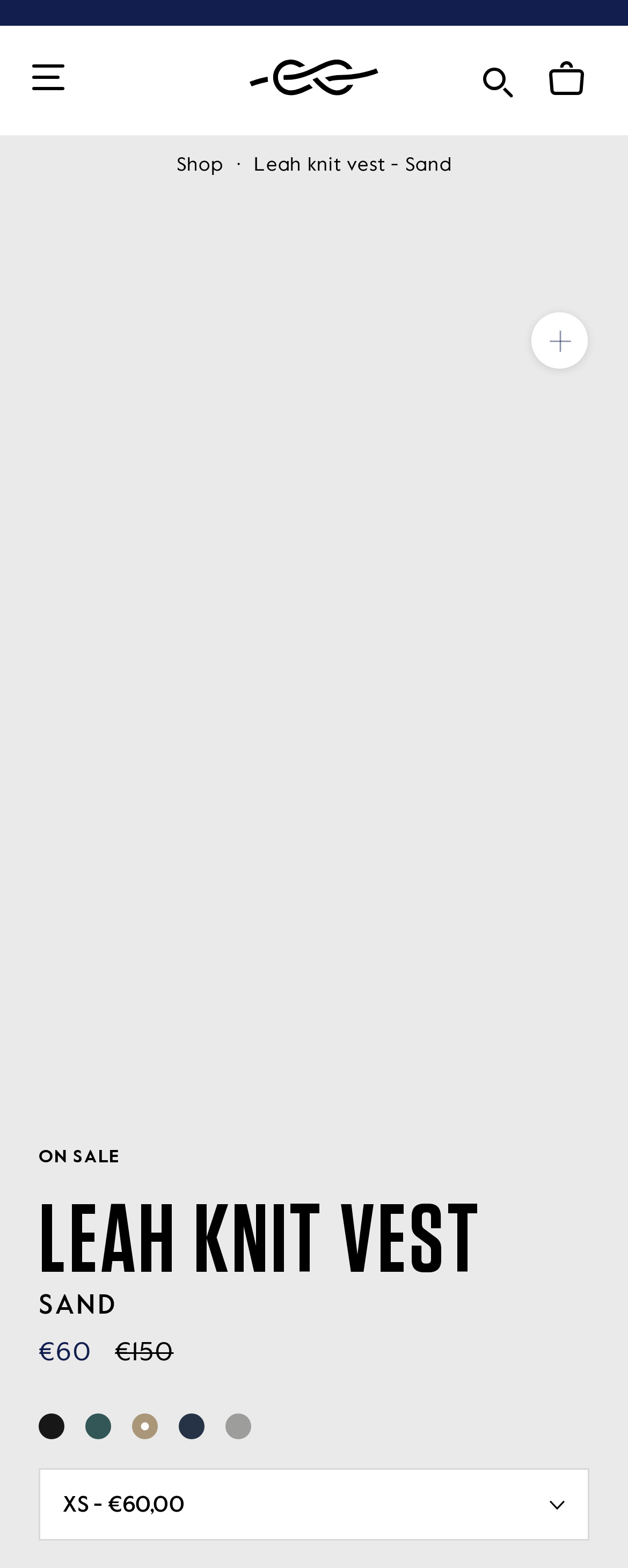Please look at the image and answer the question with a detailed explanation: What is the price of the Leah knit vest?

I found the price of the Leah knit vest by looking at the StaticText element with the text '€60' located at the bounding box coordinates [0.062, 0.855, 0.146, 0.871].